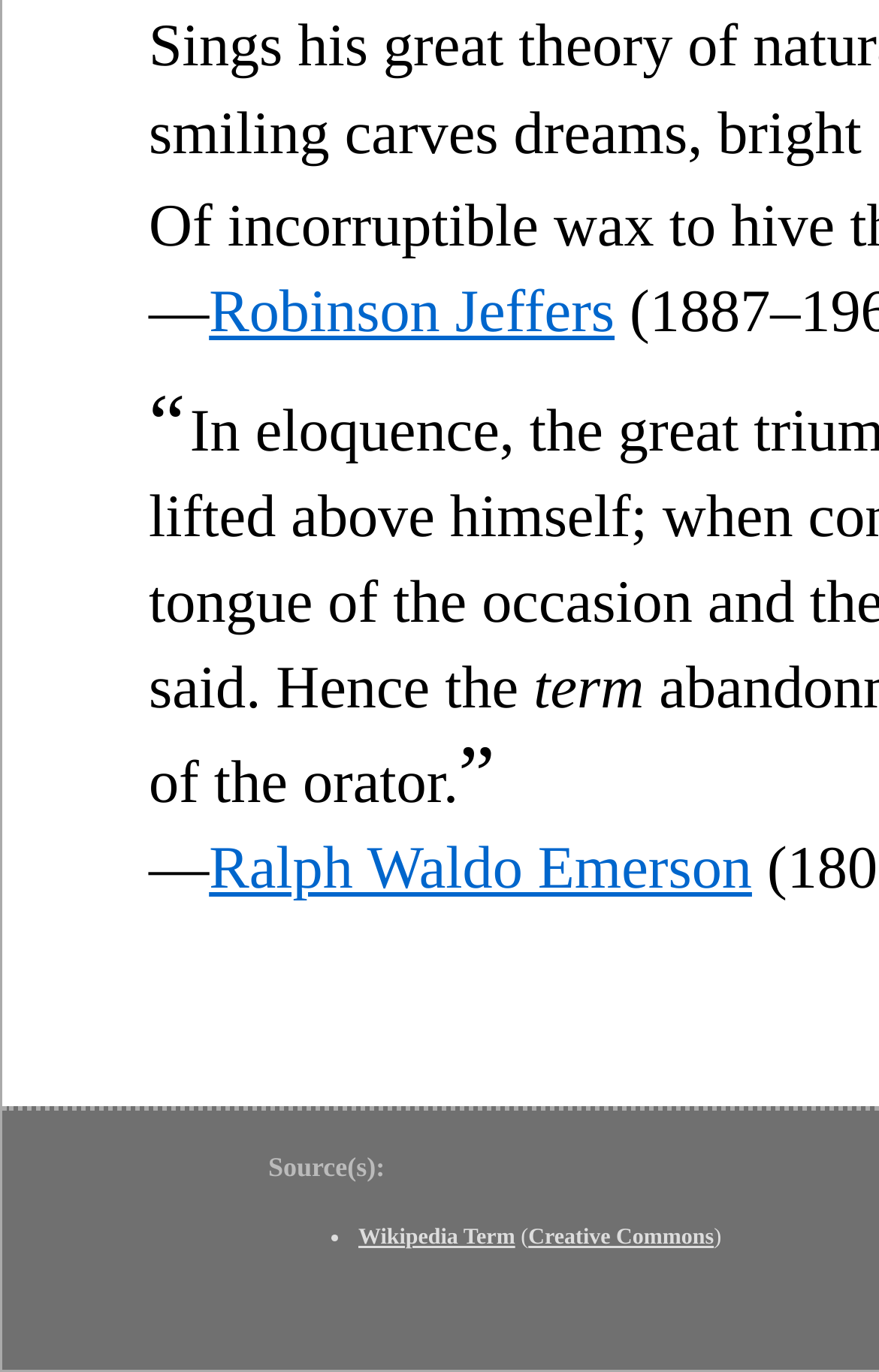Find the UI element described as: "Ralph Waldo Emerson" and predict its bounding box coordinates. Ensure the coordinates are four float numbers between 0 and 1, [left, top, right, bottom].

[0.238, 0.607, 0.855, 0.656]